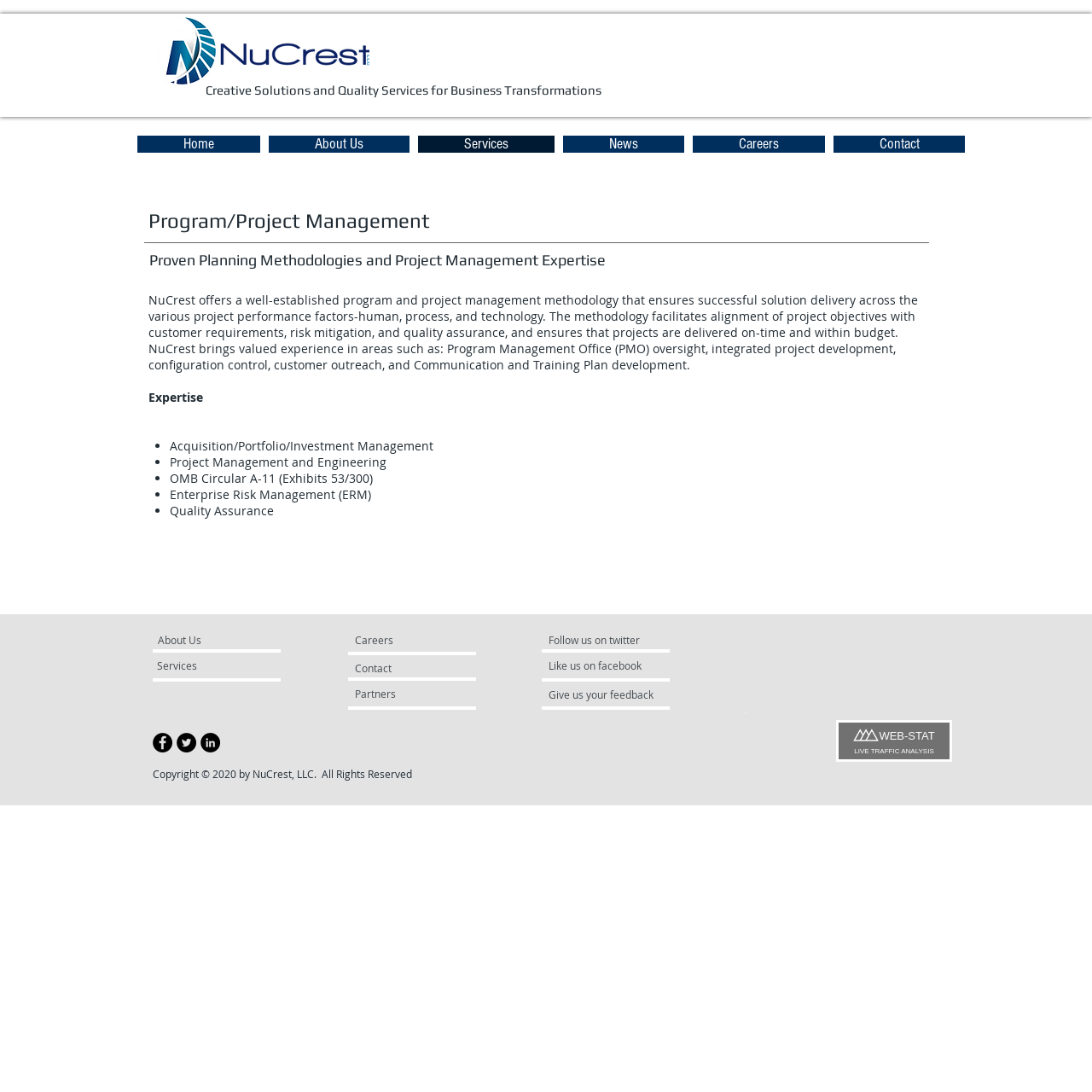Answer the following query concisely with a single word or phrase:
What is the purpose of NuCrest's project management methodology?

To ensure successful solution delivery